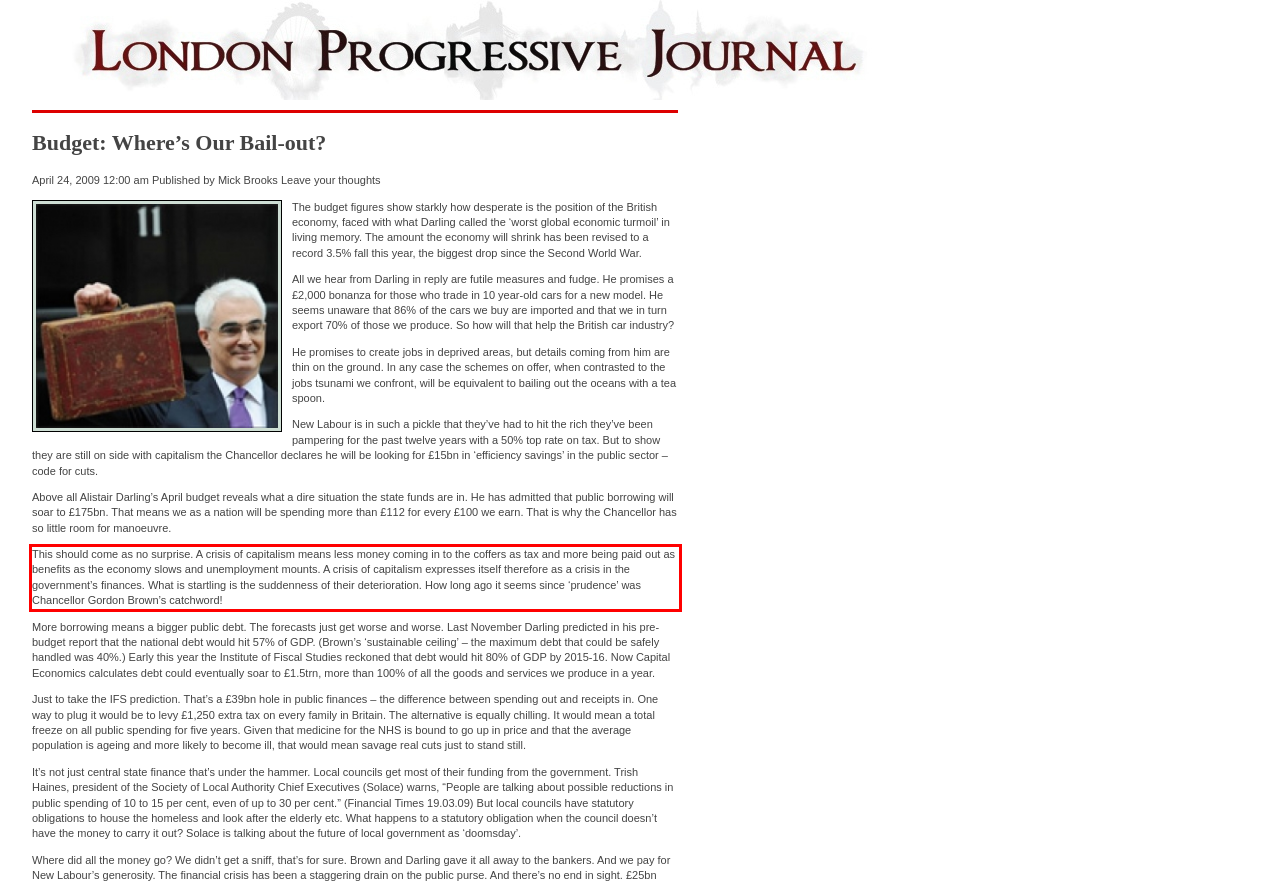You have a screenshot of a webpage, and there is a red bounding box around a UI element. Utilize OCR to extract the text within this red bounding box.

This should come as no surprise. A crisis of capitalism means less money coming in to the coffers as tax and more being paid out as benefits as the economy slows and unemployment mounts. A crisis of capitalism expresses itself therefore as a crisis in the government’s finances. What is startling is the suddenness of their deterioration. How long ago it seems since ‘prudence’ was Chancellor Gordon Brown’s catchword!